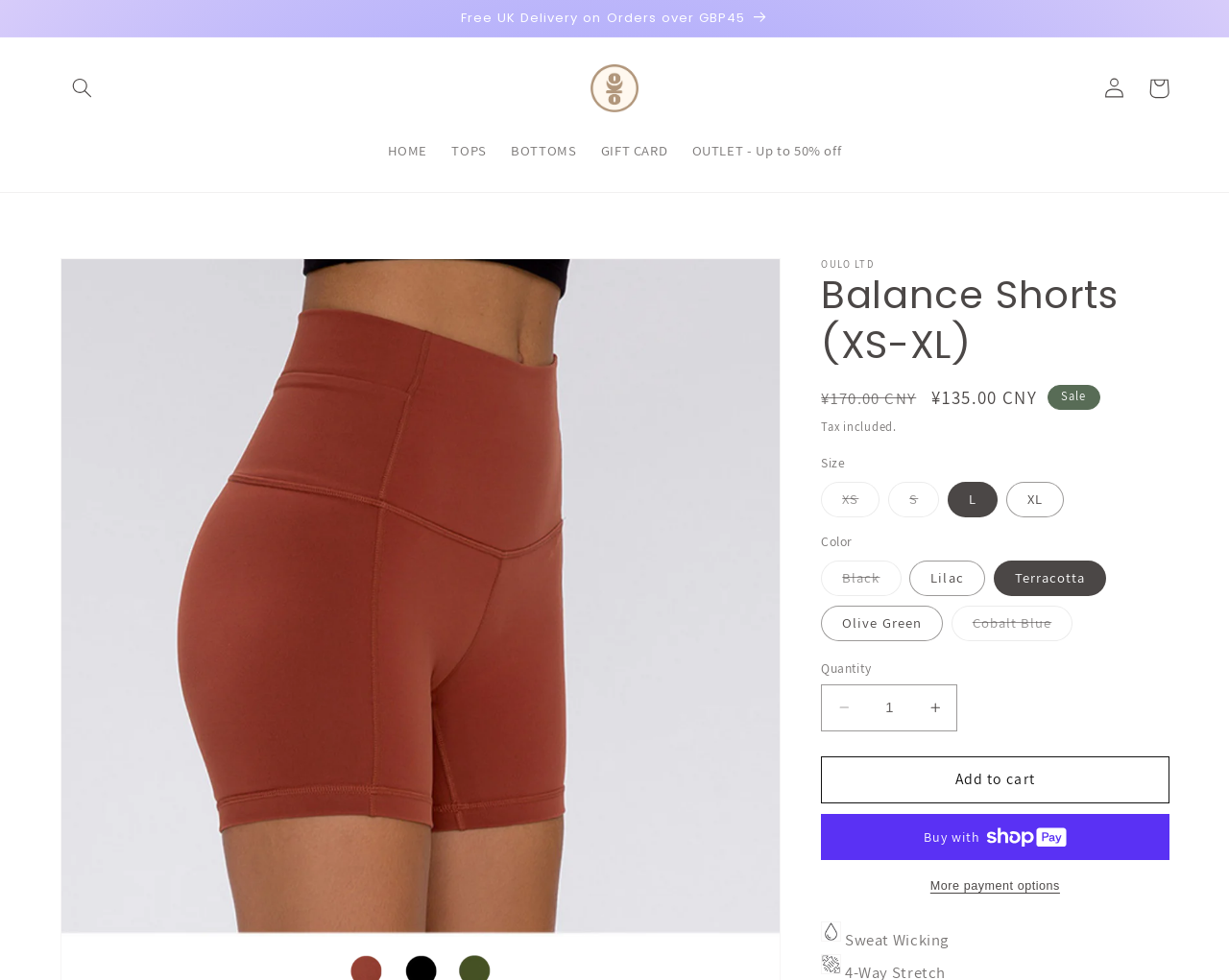Show the bounding box coordinates for the HTML element described as: "HOME".

[0.305, 0.133, 0.358, 0.176]